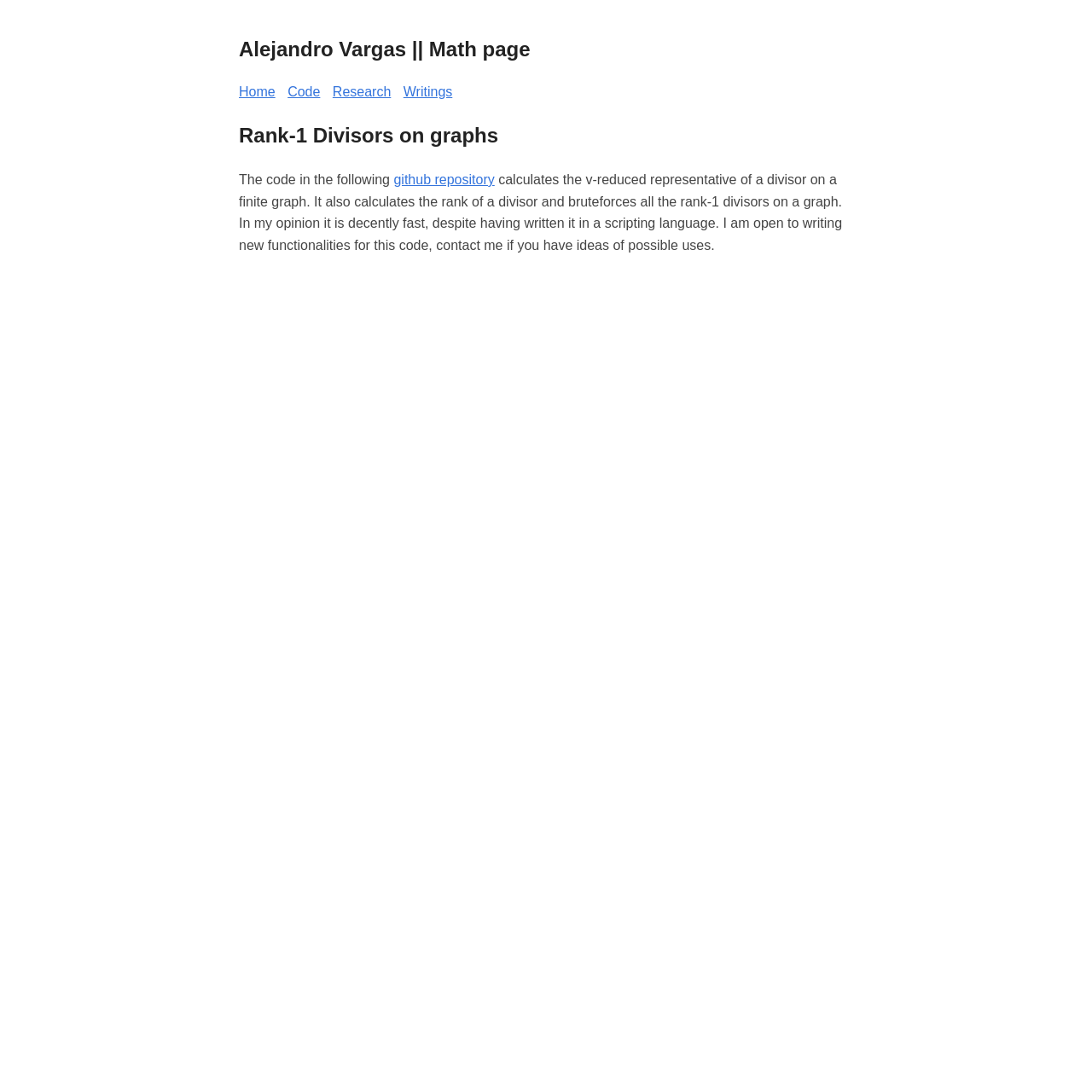Identify the bounding box for the described UI element: "Writings".

[0.369, 0.077, 0.414, 0.09]